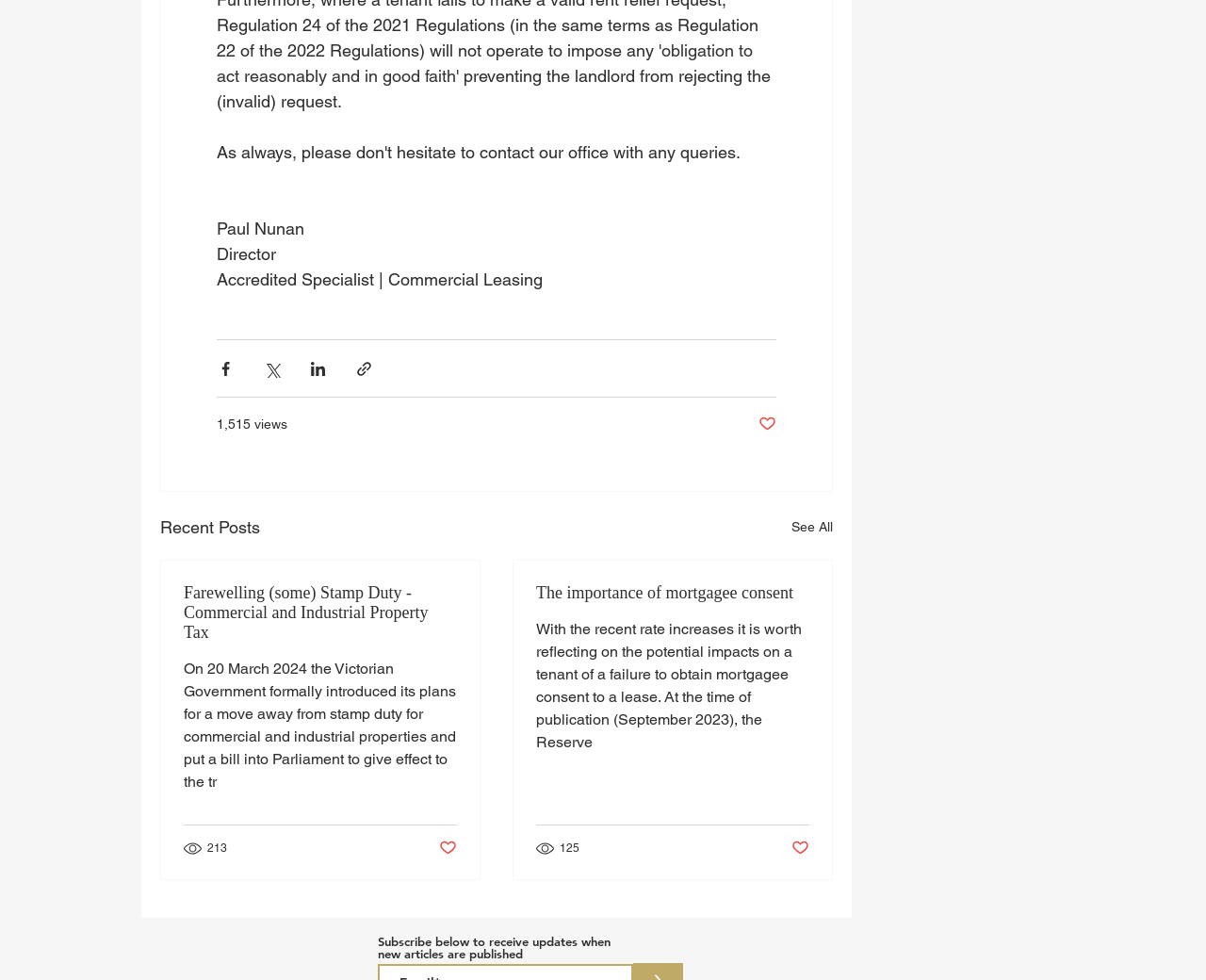Determine the bounding box coordinates for the element that should be clicked to follow this instruction: "See all recent posts". The coordinates should be given as four float numbers between 0 and 1, in the format [left, top, right, bottom].

[0.656, 0.524, 0.691, 0.552]